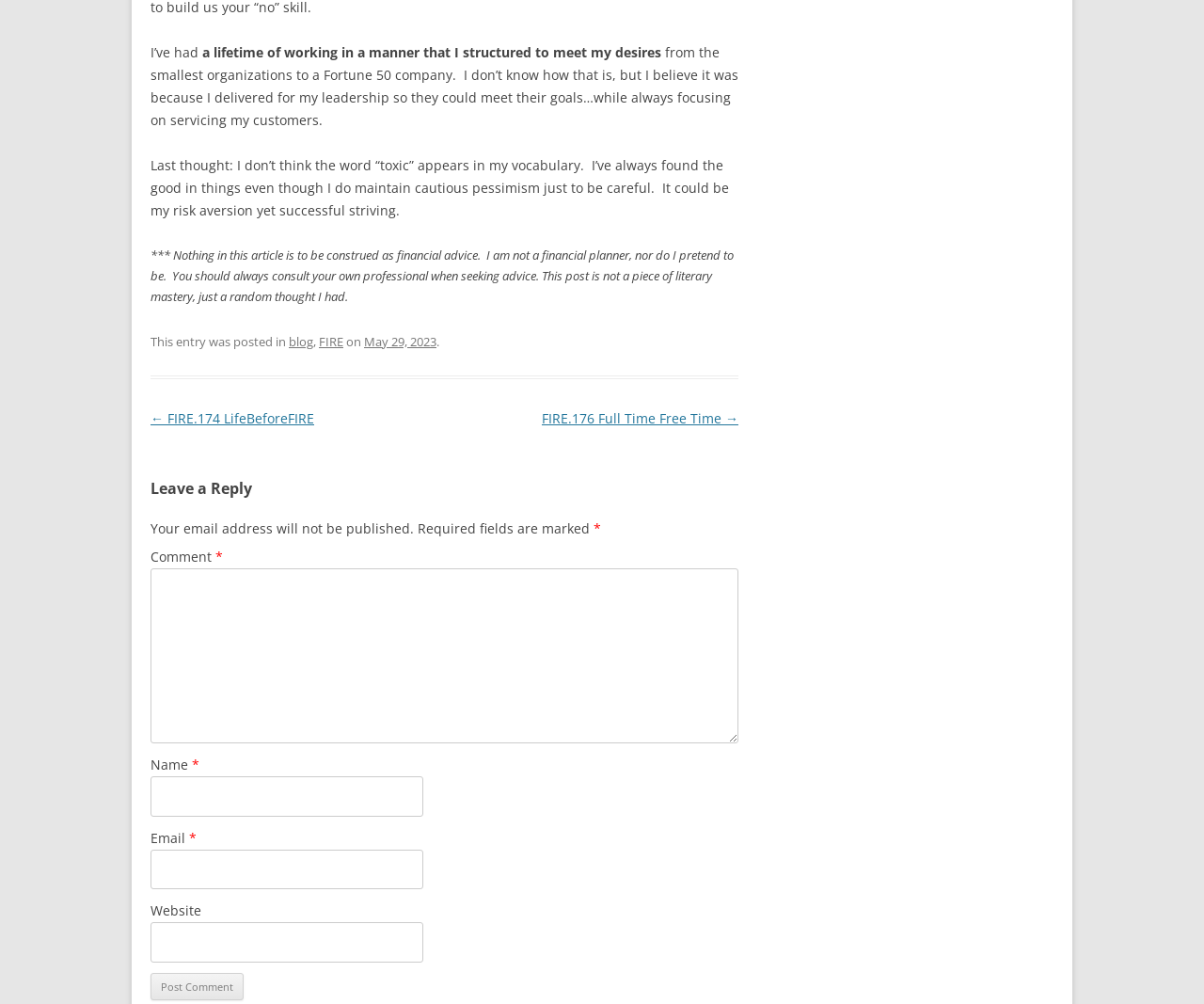Provide a brief response to the question below using a single word or phrase: 
What is the purpose of the disclaimer at the end of the post?

To avoid financial liability